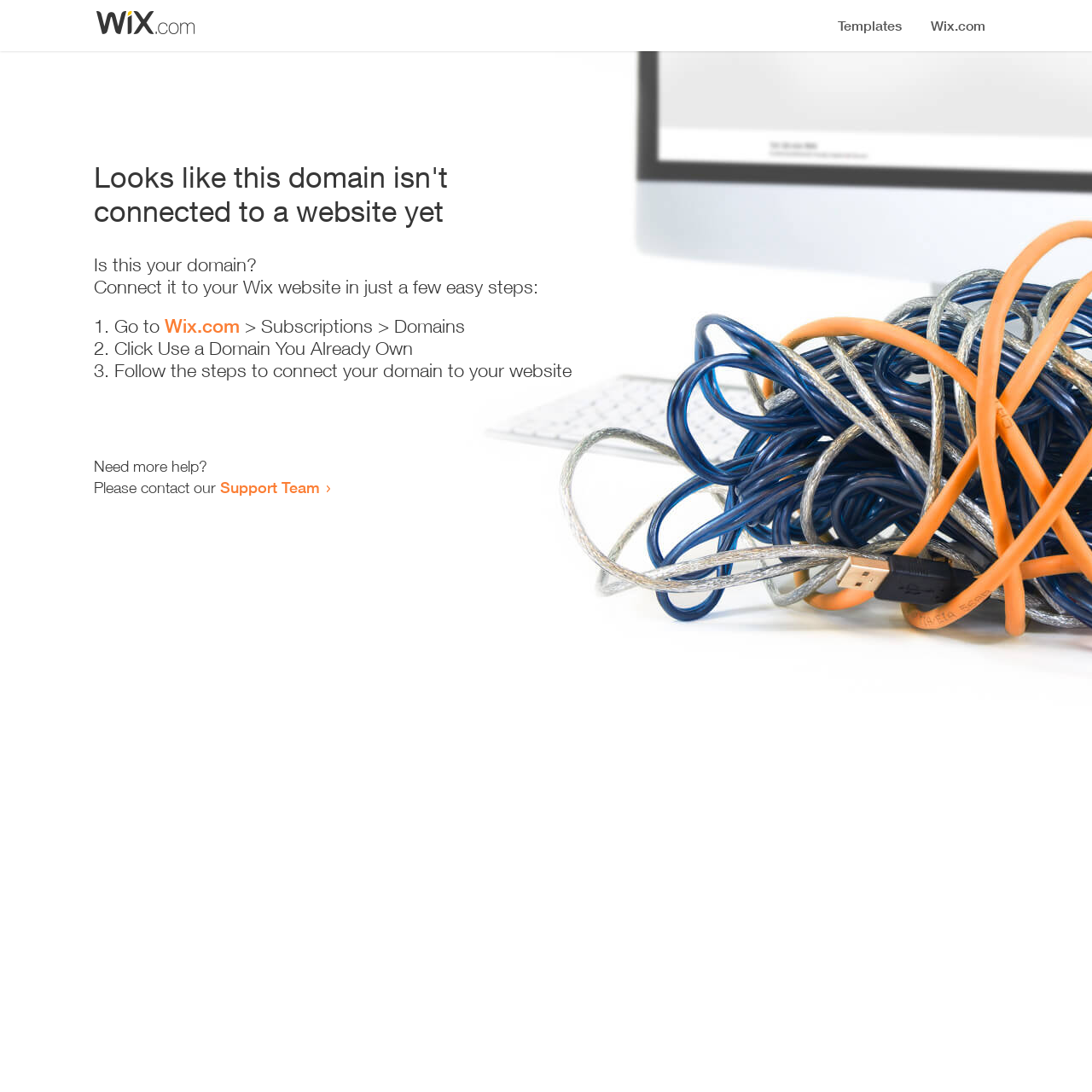Please give a short response to the question using one word or a phrase:
What is the purpose of this webpage?

Connect domain to website